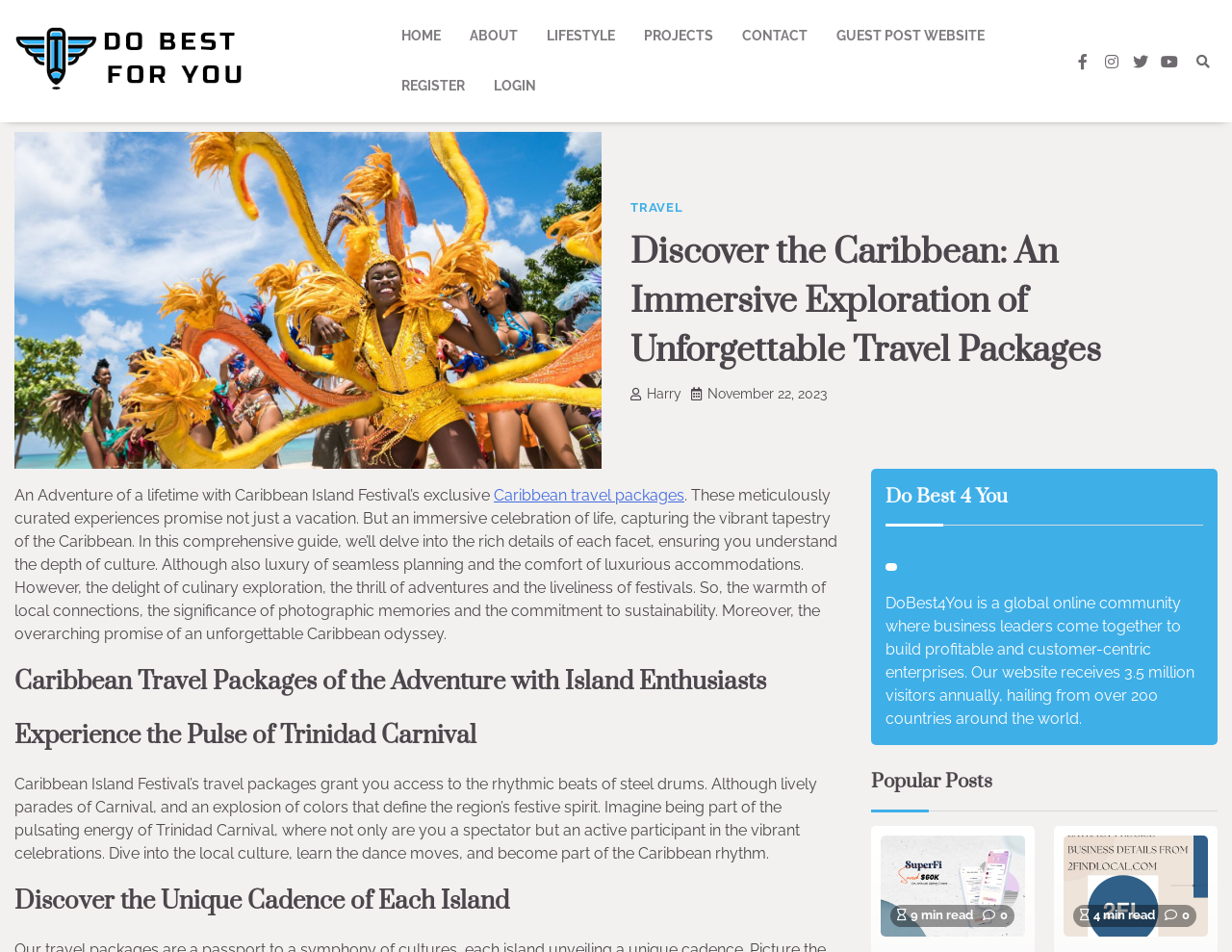Find the bounding box coordinates corresponding to the UI element with the description: "Caribbean travel packages". The coordinates should be formatted as [left, top, right, bottom], with values as floats between 0 and 1.

[0.401, 0.511, 0.555, 0.53]